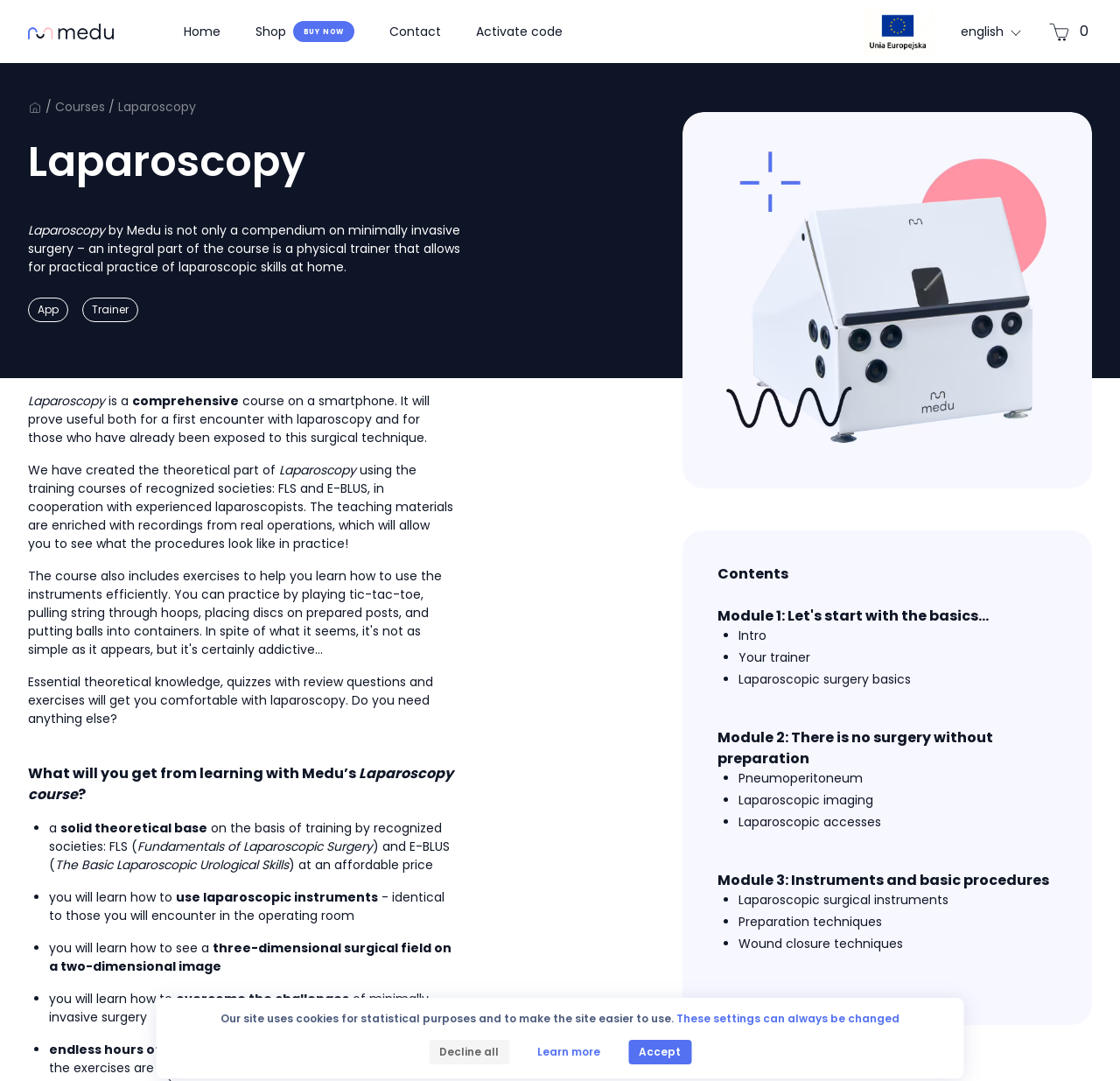Please mark the bounding box coordinates of the area that should be clicked to carry out the instruction: "Click on 'Egen fond'".

None